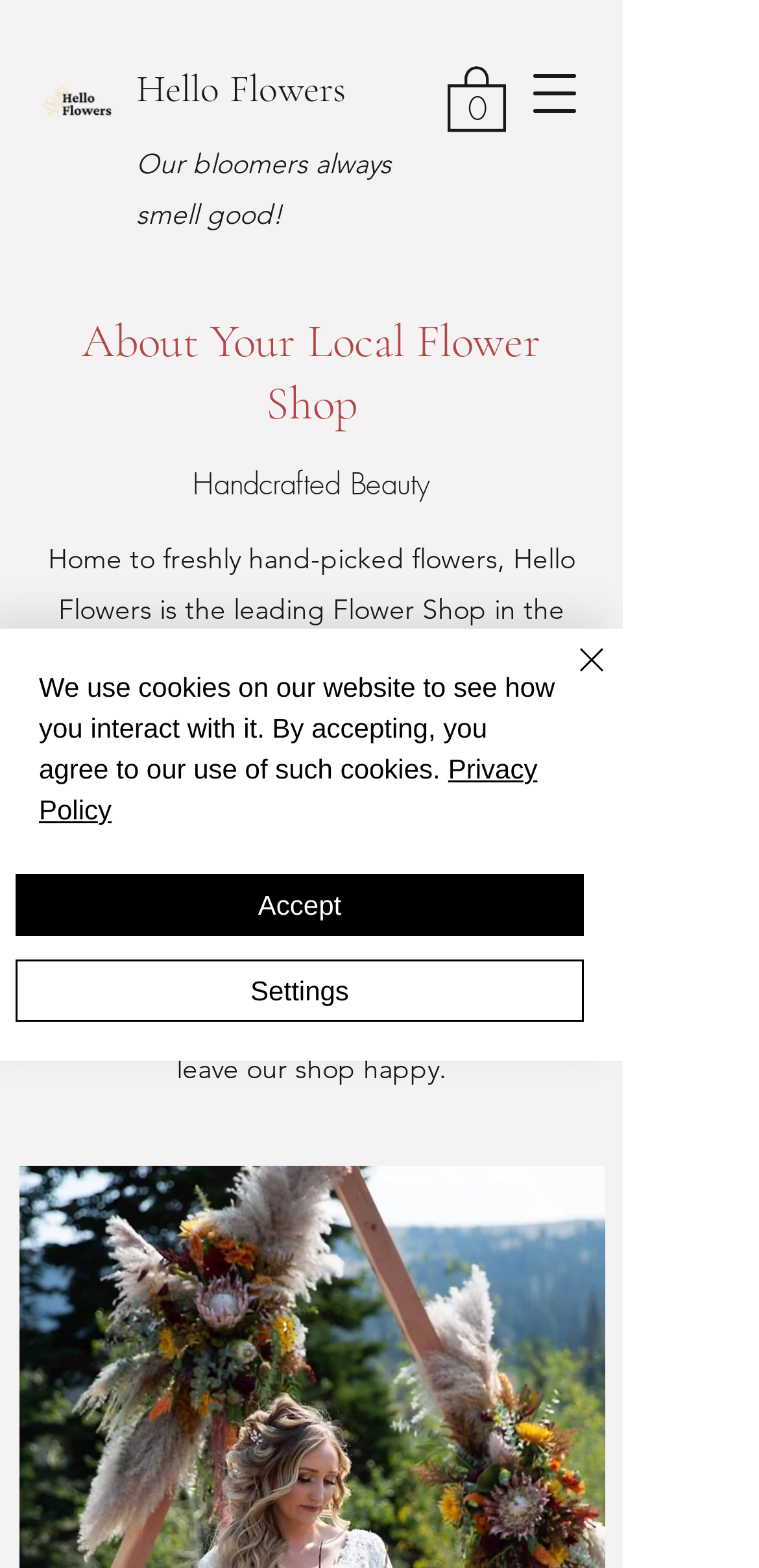Write an elaborate caption that captures the essence of the webpage.

The webpage is about Hello Flowers, a local flower shop that offers florist, gift shop, wedding, and funeral services. At the top left corner, there is a logo of Hello Flowers, which is an image linked to the website's homepage. Next to the logo, there is a navigation menu button that can be opened to access other pages on the website.

On the top right corner, there is a link to the cart, which currently has 0 items, accompanied by a small icon. Below the navigation menu button, there is a heading that reads "About Your Local Flower Shop". 

The main content of the page is divided into two sections. The first section has a static text that reads "Our bloomers always smell good!" and is positioned above a heading that says "Handcrafted Beauty". 

The second section is a paragraph of text that describes Hello Flowers, mentioning that they offer high-quality flowers, bouquets, and arrangements at unbeatable prices. This section is positioned below the "Handcrafted Beauty" heading.

At the bottom of the page, there is a cookie policy alert that informs users about the website's use of cookies. The alert has three buttons: "Accept", "Settings", and "Close", which can be used to manage cookie preferences. The "Close" button has a small icon next to it. There is also a link to the "Privacy Policy" page within the alert.